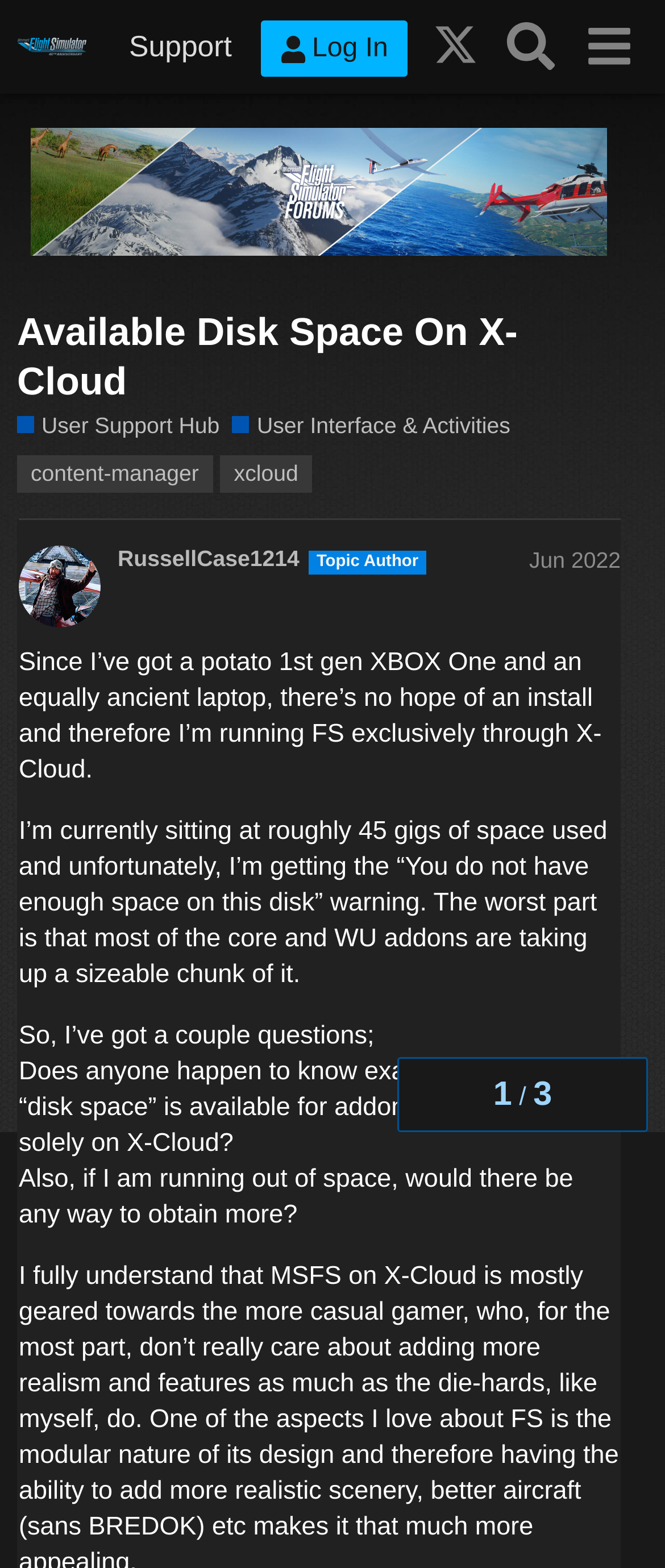What is the name of the forum?
Please respond to the question with a detailed and thorough explanation.

The name of the forum can be found in the top-left corner of the webpage, where it says 'Microsoft Flight Simulator Forums' in a link format.